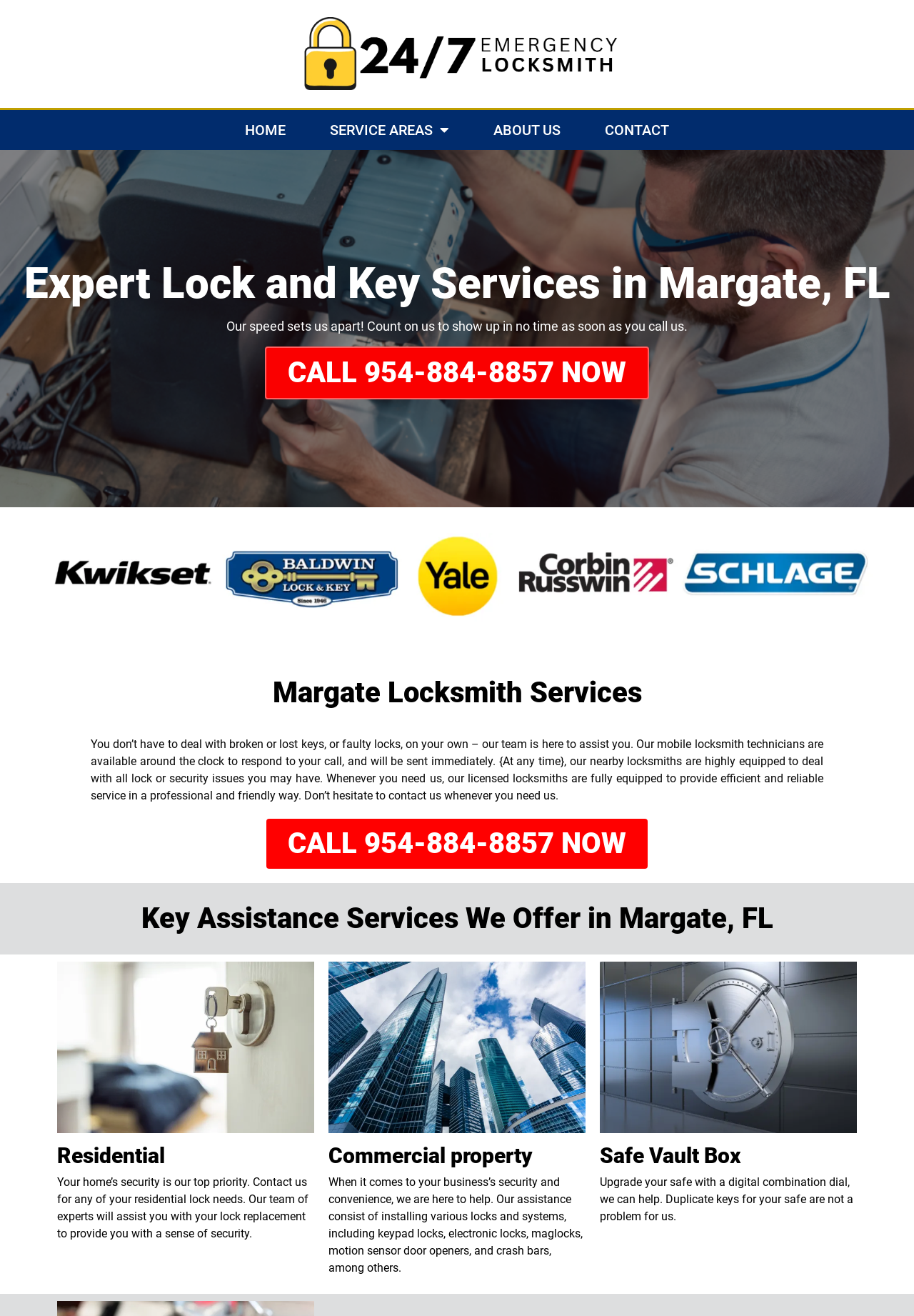Please find and generate the text of the main heading on the webpage.

Expert Lock and Key Services in Margate, FL